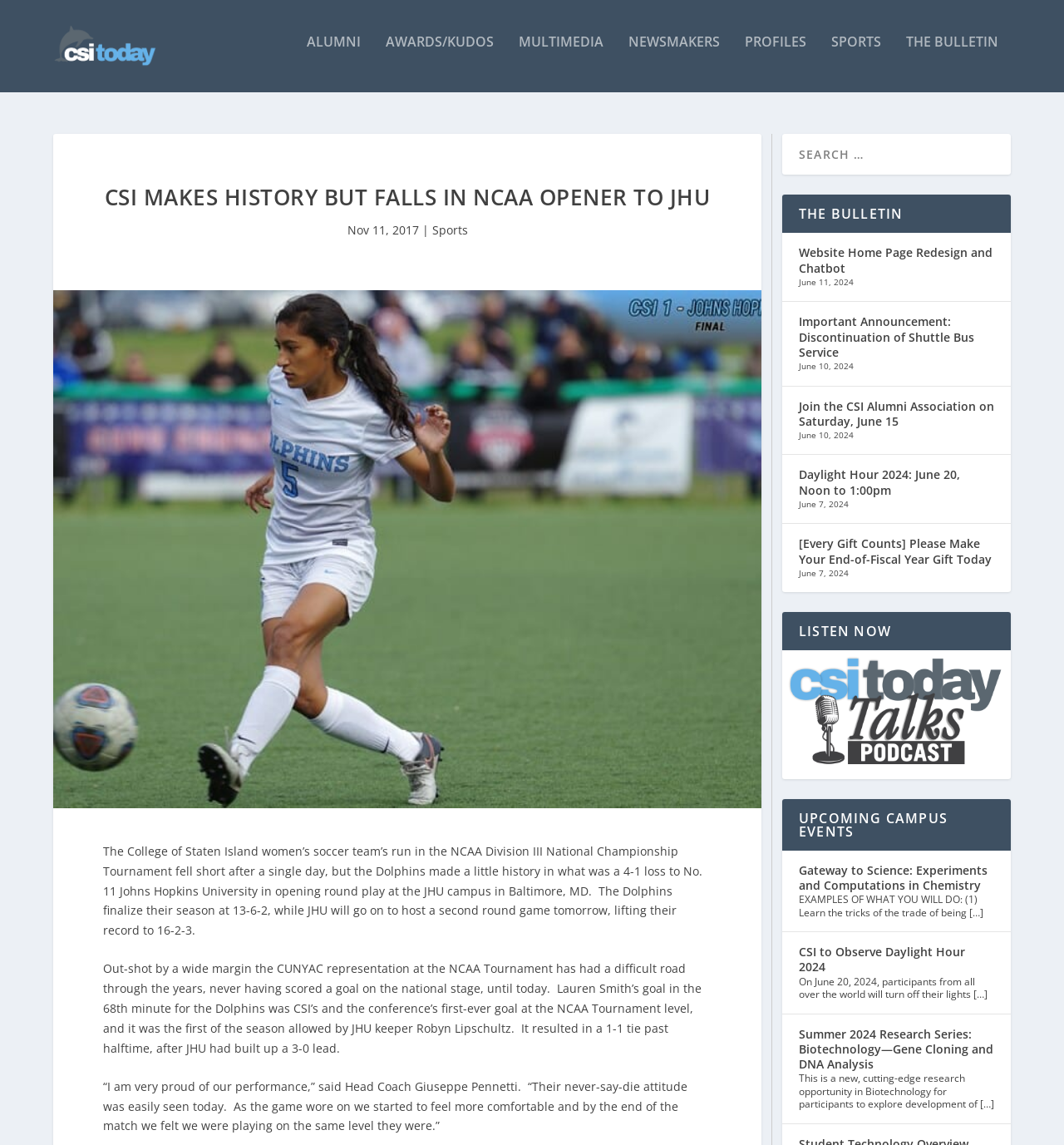Give the bounding box coordinates for the element described as: "Awards/Kudos".

[0.362, 0.038, 0.464, 0.089]